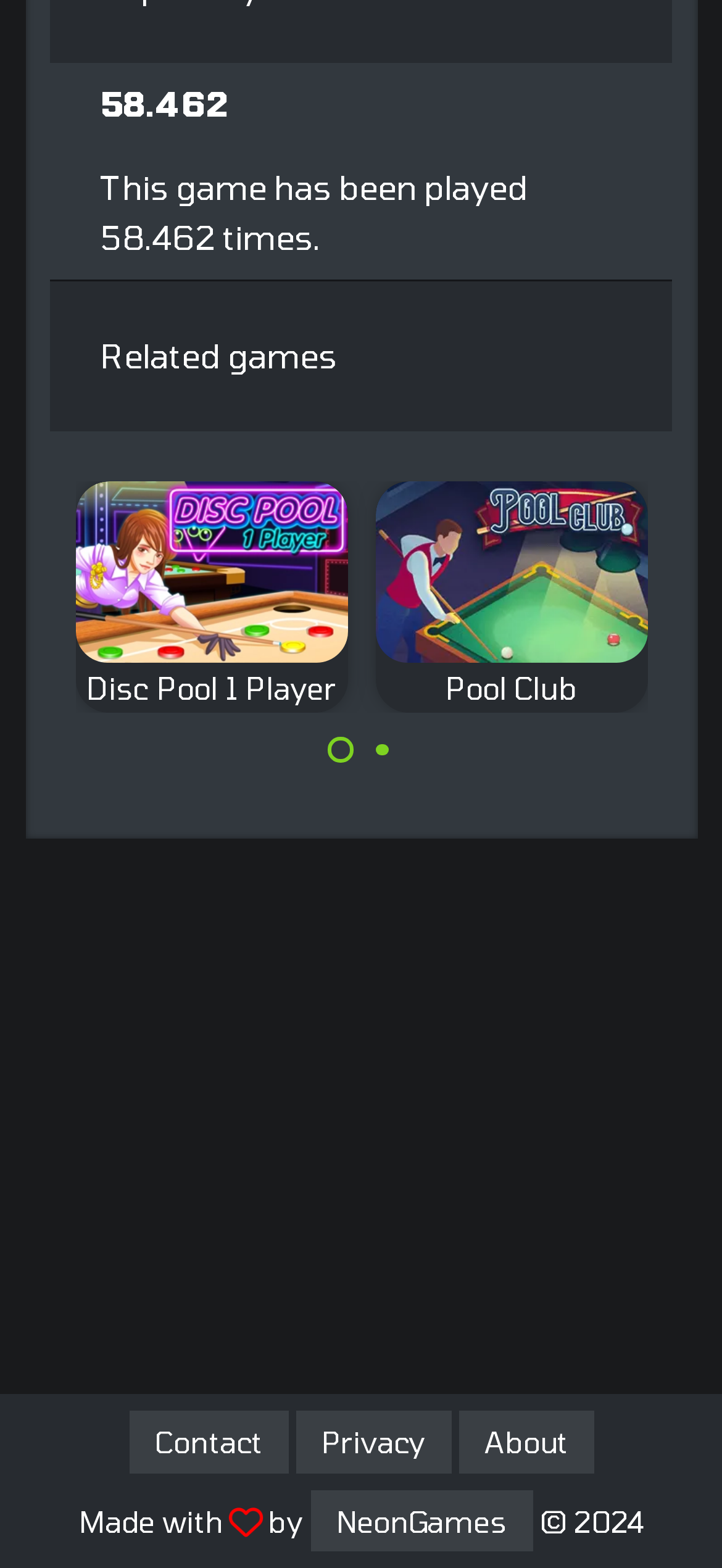What is the number of times this game has been played? Refer to the image and provide a one-word or short phrase answer.

58.462